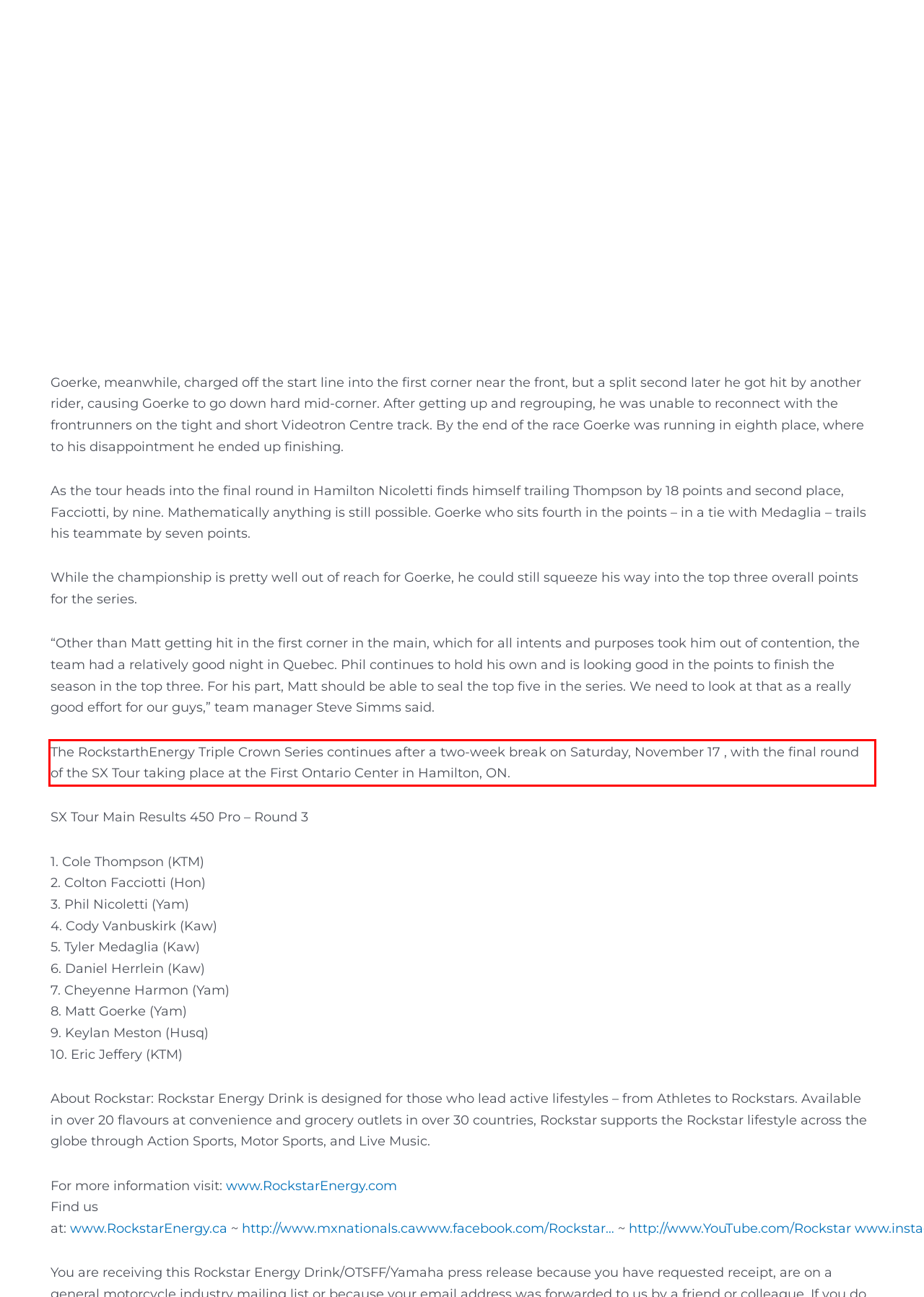Review the webpage screenshot provided, and perform OCR to extract the text from the red bounding box.

The RockstarthEnergy Triple Crown Series continues after a two-week break on Saturday, November 17 , with the final round of the SX Tour taking place at the First Ontario Center in Hamilton, ON.